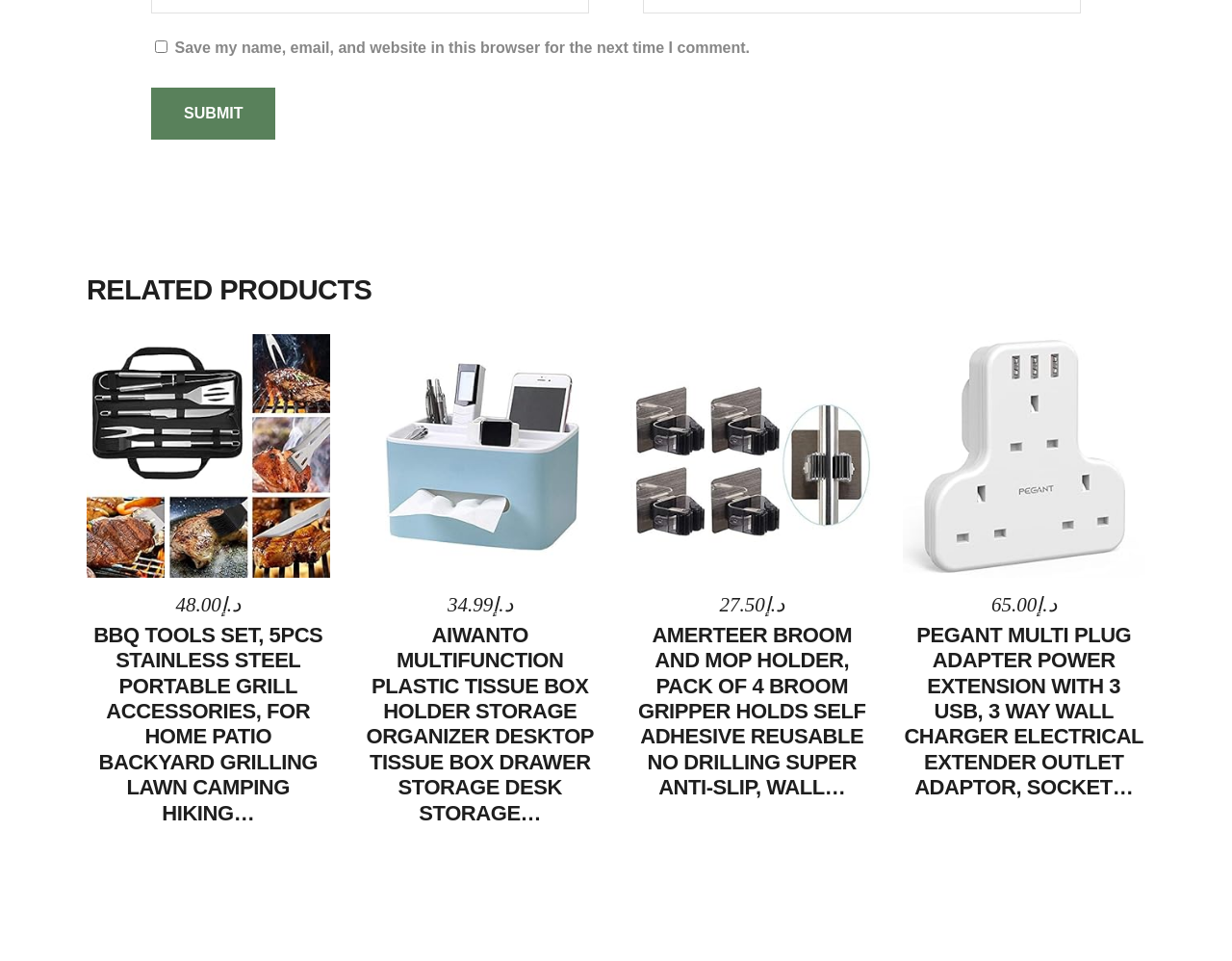Please specify the bounding box coordinates of the clickable region necessary for completing the following instruction: "View product details". The coordinates must consist of four float numbers between 0 and 1, i.e., [left, top, right, bottom].

[0.076, 0.648, 0.262, 0.858]